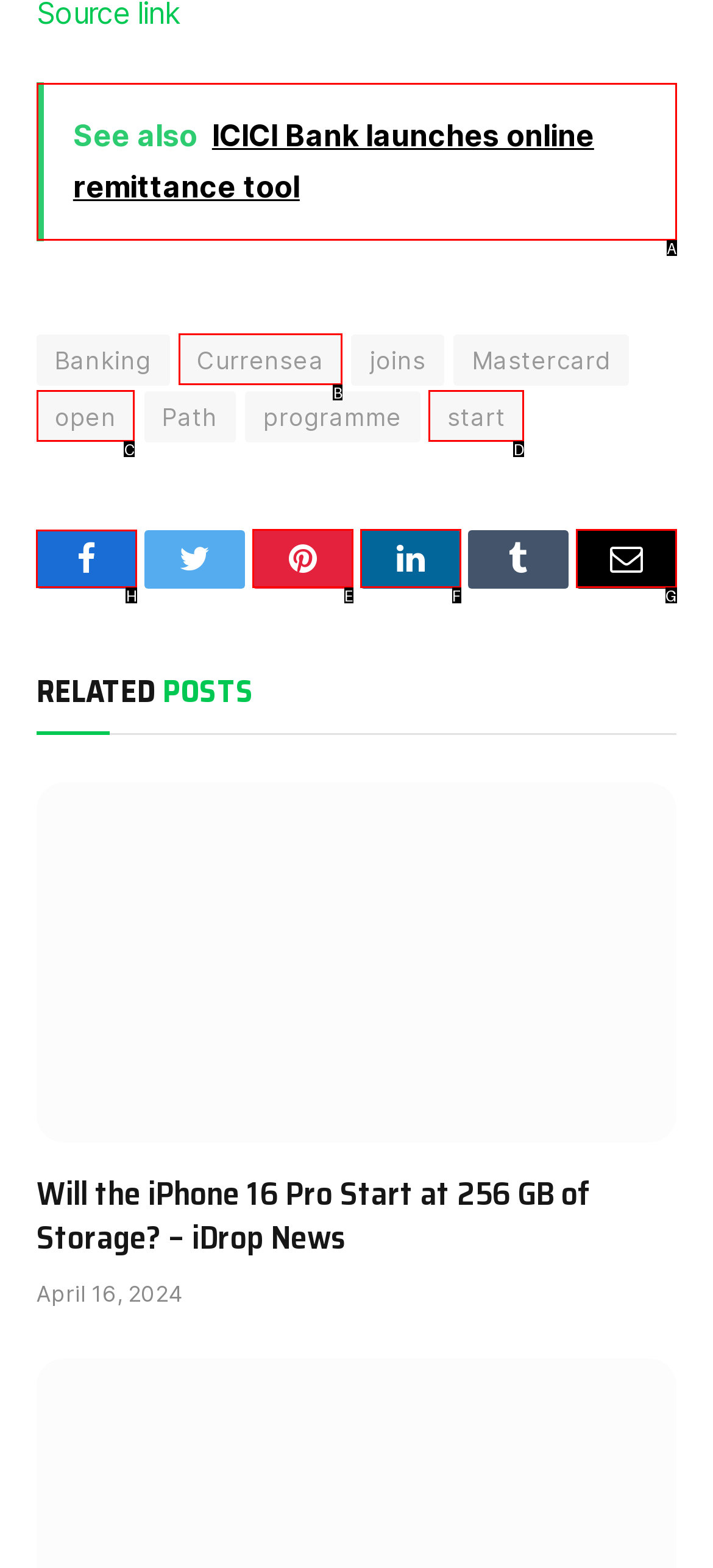From the available options, which lettered element should I click to complete this task: Share on Facebook?

H